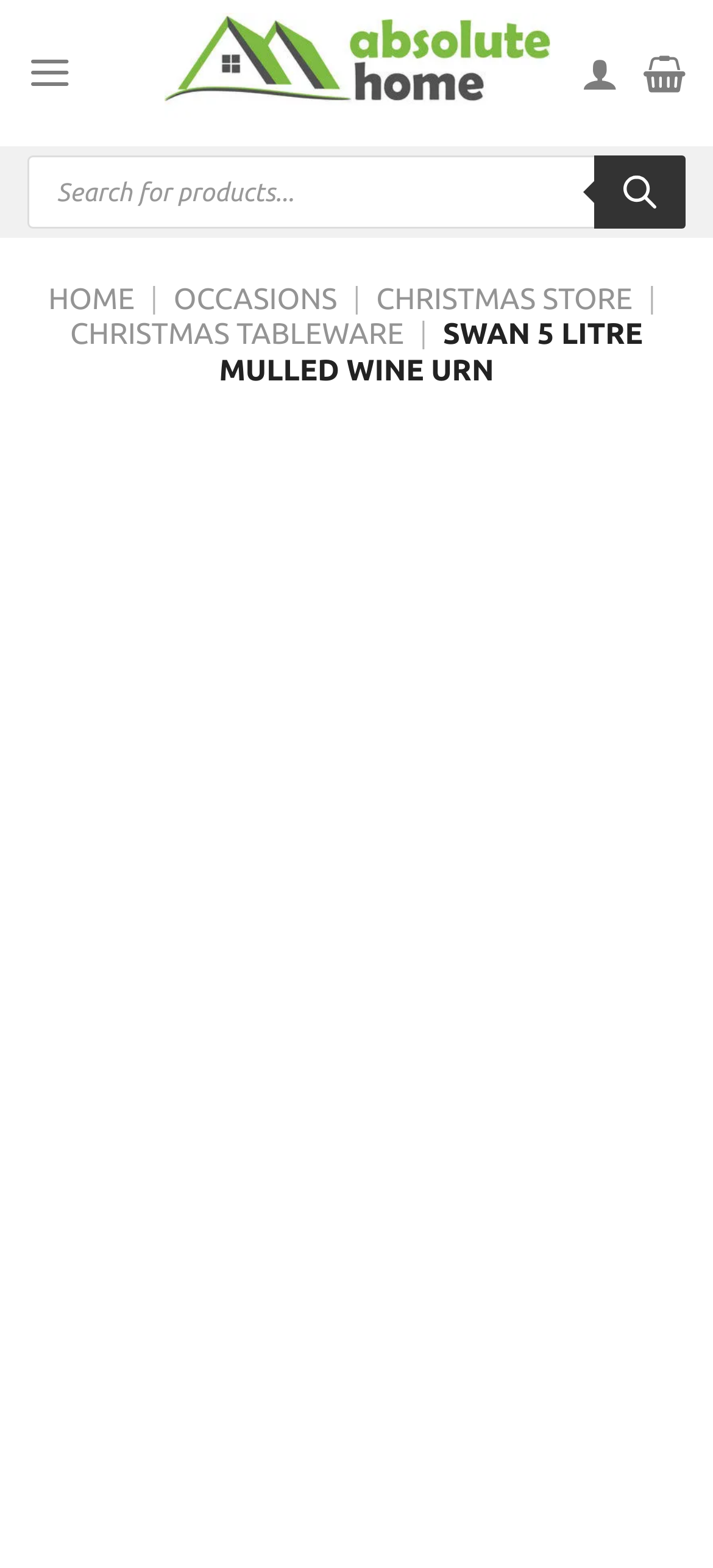Locate the bounding box coordinates of the segment that needs to be clicked to meet this instruction: "view product details of Swan 5 litre mulled wine urn".

[0.038, 0.482, 0.962, 0.503]